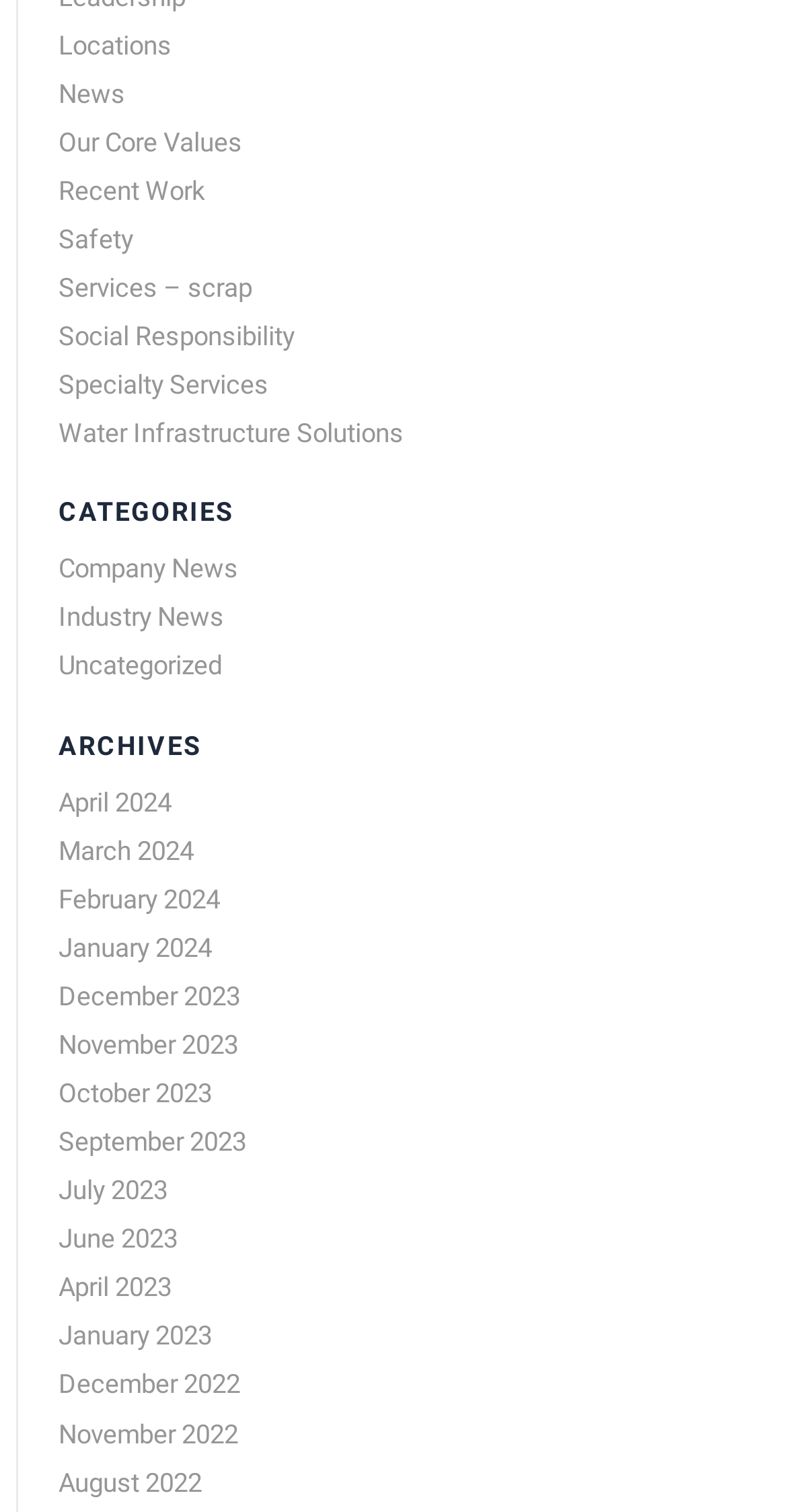Respond to the following question with a brief word or phrase:
What is the oldest month in the archives?

August 2022